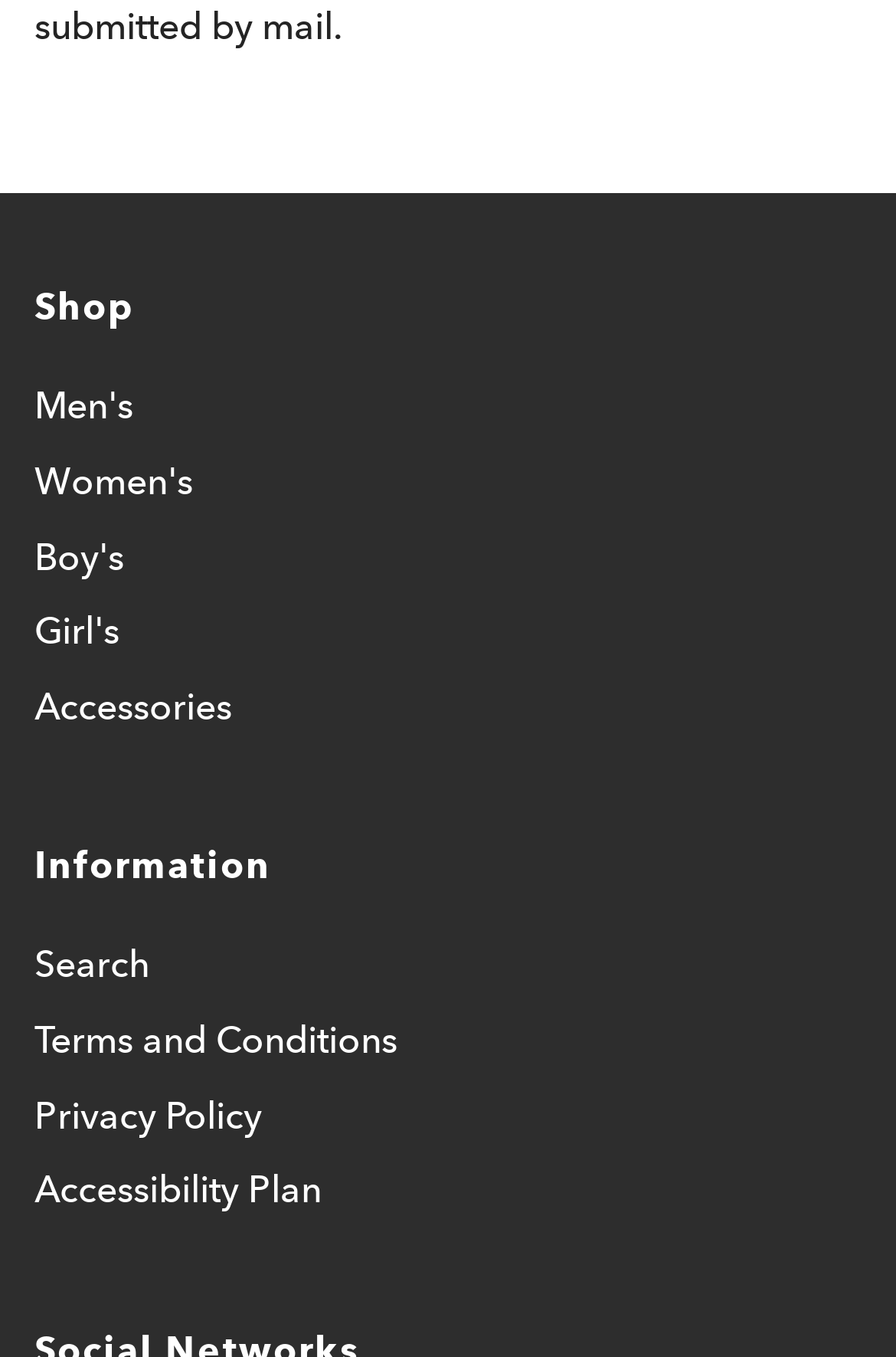Locate the bounding box coordinates of the item that should be clicked to fulfill the instruction: "Read Terms and Conditions".

[0.038, 0.745, 0.444, 0.8]